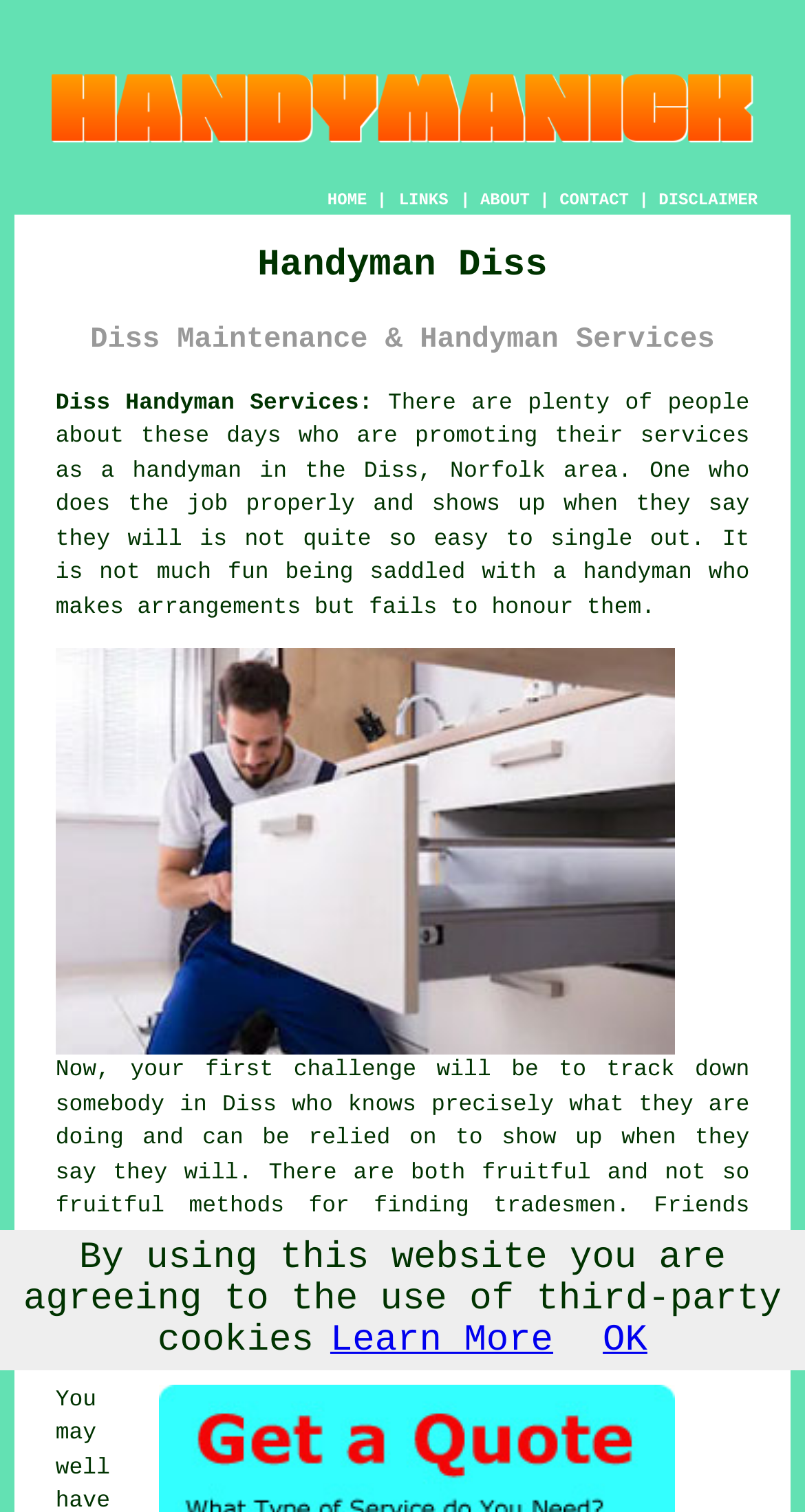What is the recommended way to find a handyman?
Please analyze the image and answer the question with as much detail as possible.

The recommended way to find a handyman can be inferred from the text 'Friends and neighbours are typically a great resource whenever you are looking for a good handyman' which suggests that asking friends and neighbours is a reliable way to find a handyman.